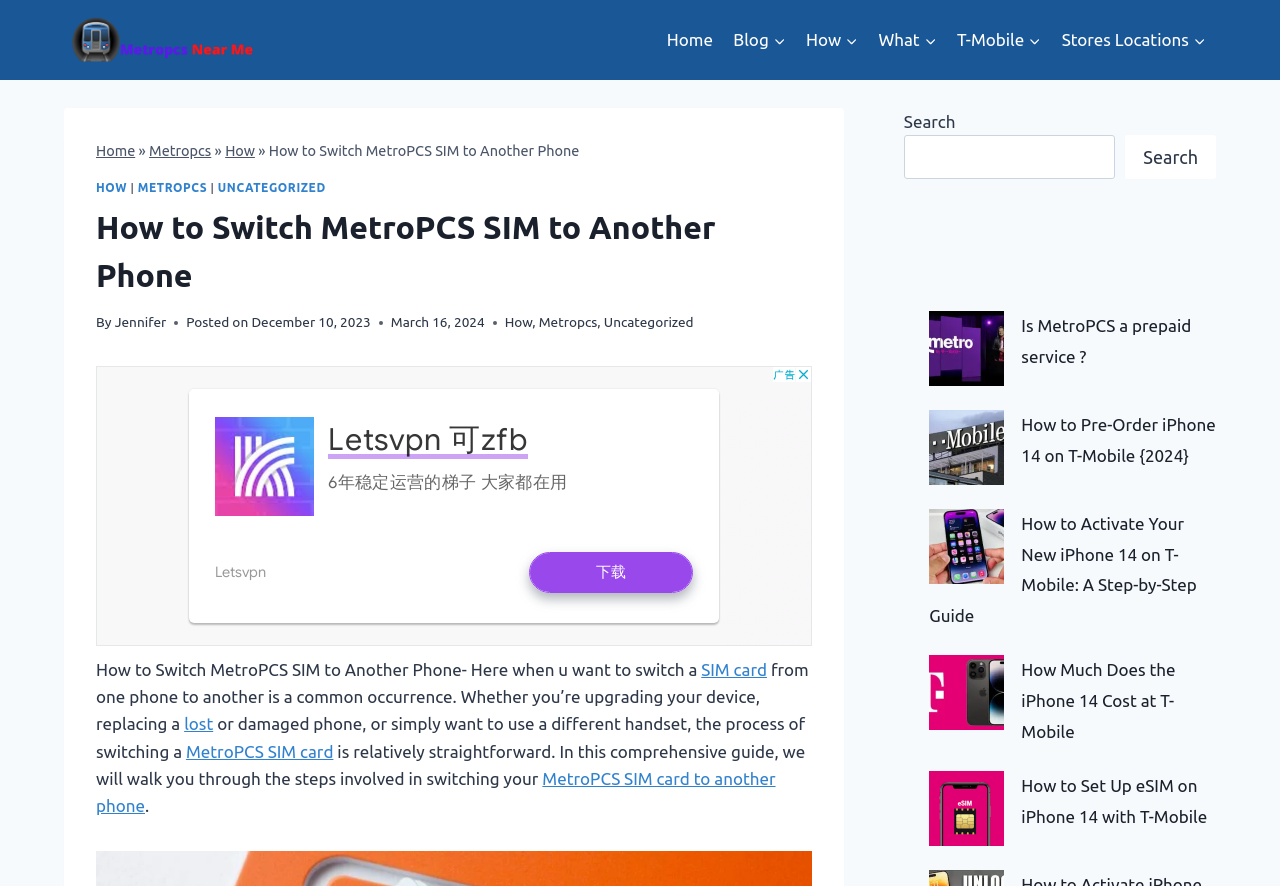Provide the bounding box coordinates of the section that needs to be clicked to accomplish the following instruction: "Click on the 'About' link."

None